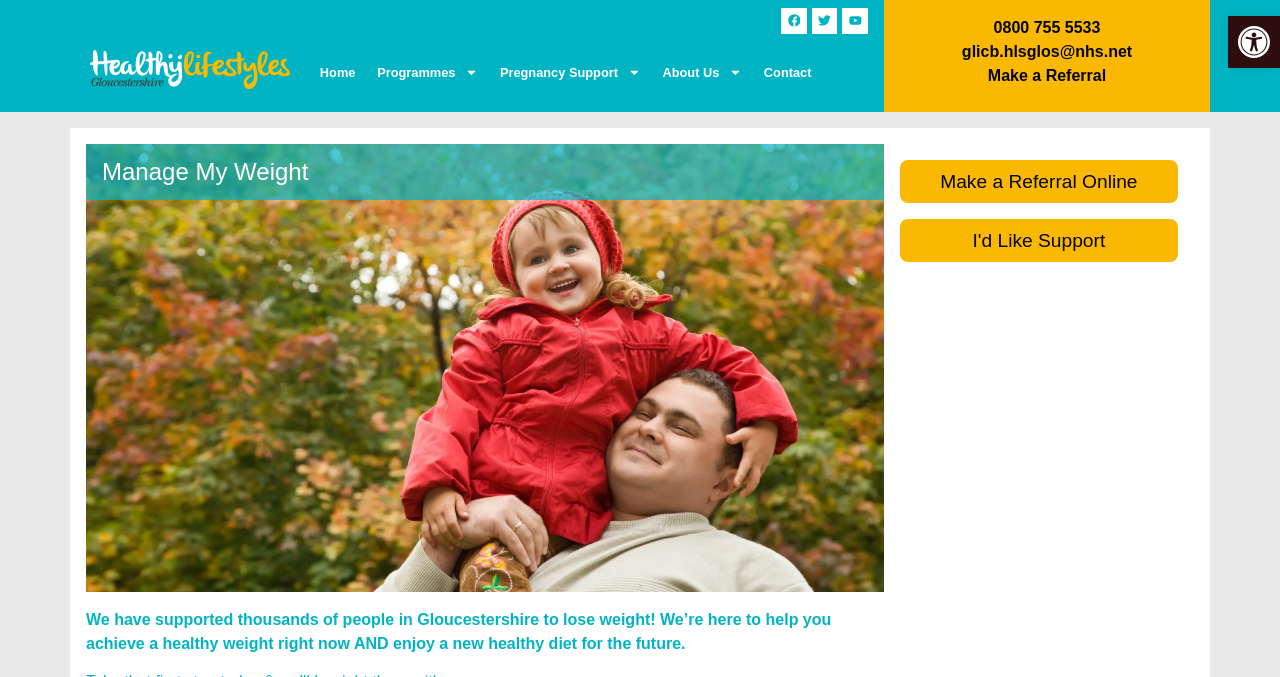What can I do if I need support?
Please analyze the image and answer the question with as much detail as possible.

The webpage provides a link 'I'd Like Support' which suggests that users can click on it to get support or guidance related to weight management.